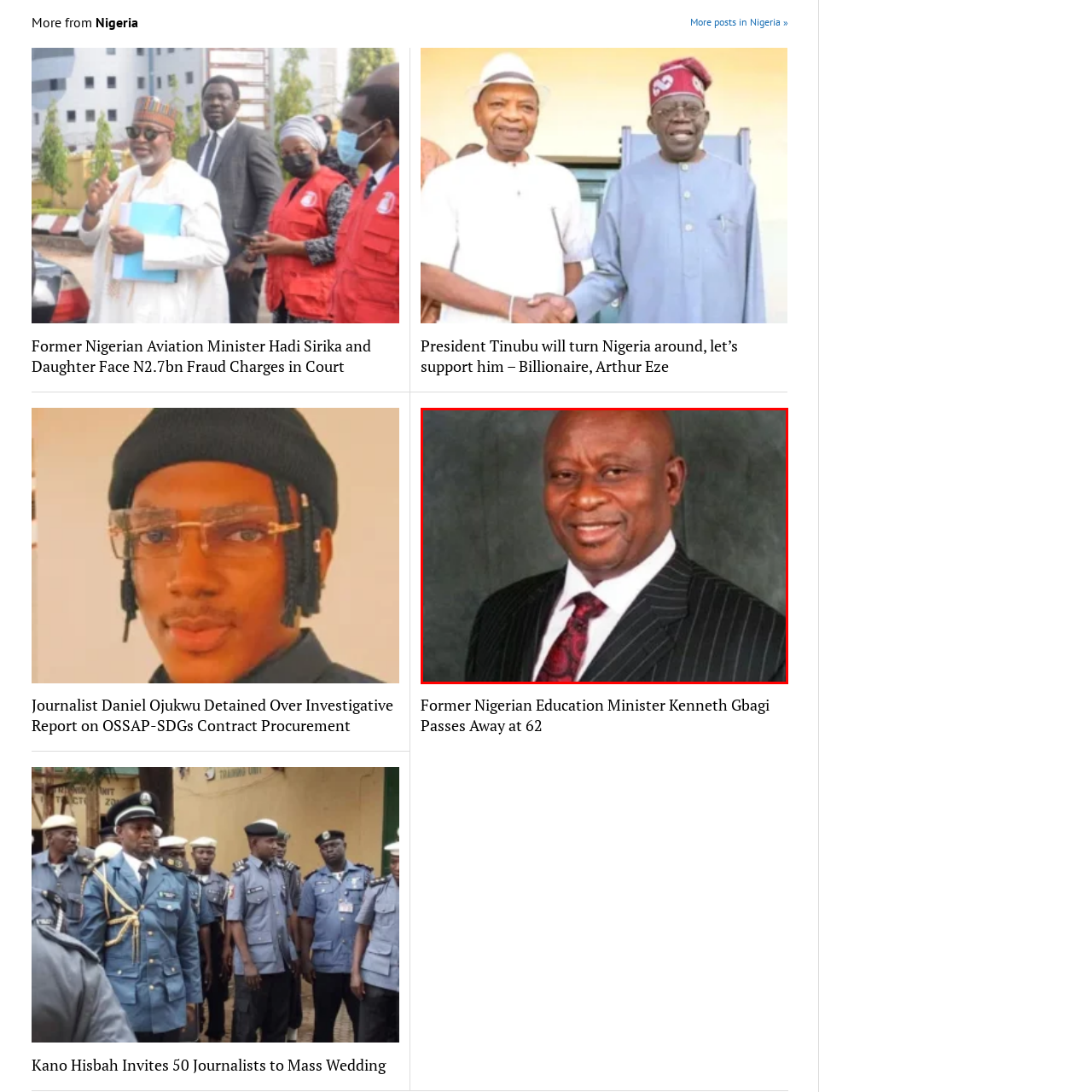Review the image segment marked with the grey border and deliver a thorough answer to the following question, based on the visual information provided: 
What is the color of Kenneth Gbagi's suit?

The caption describes Kenneth Gbagi's attire, mentioning that he is wearing a stylish black striped suit, which indicates the color and pattern of his suit.